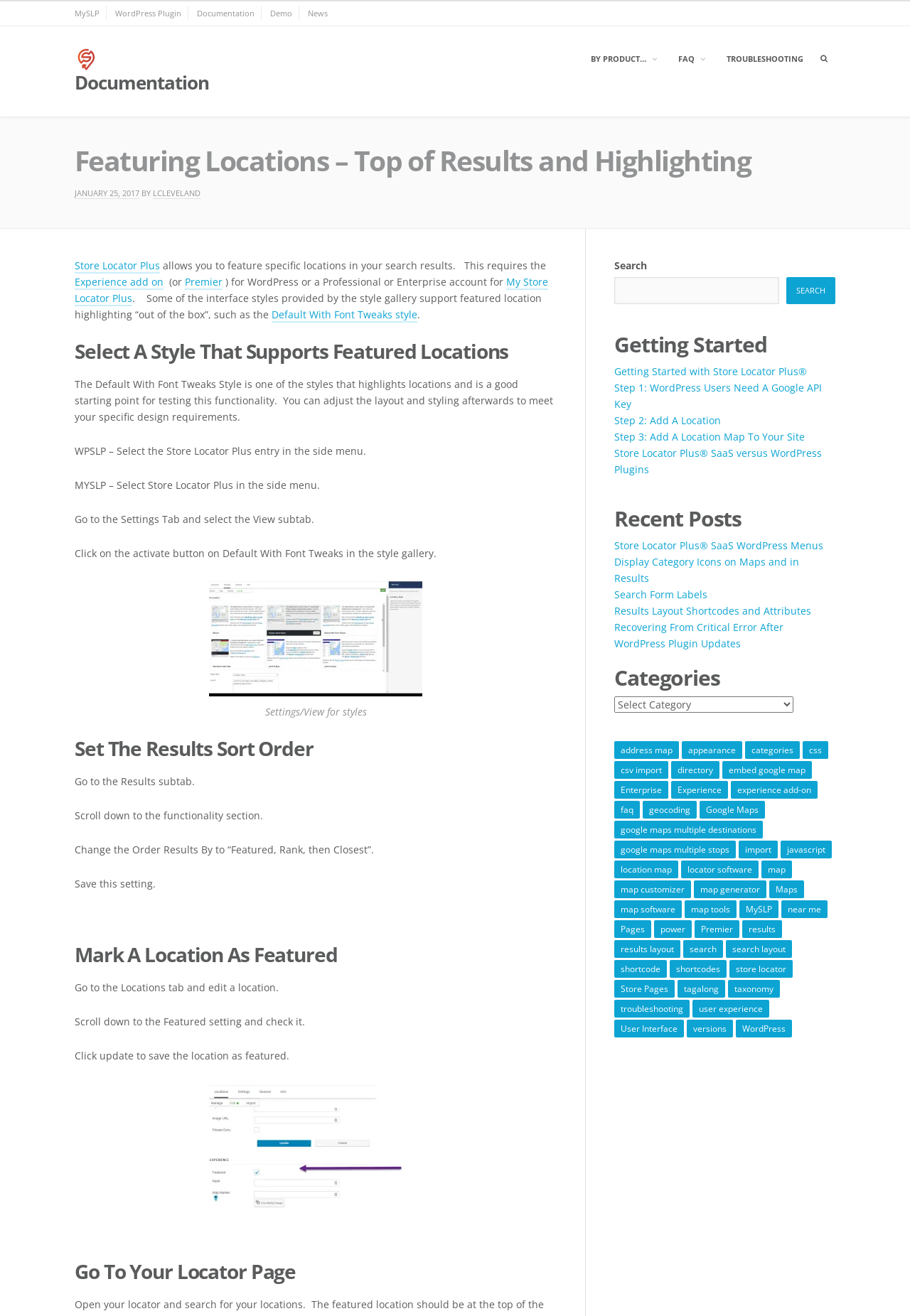Find the bounding box coordinates for the area that should be clicked to accomplish the instruction: "Open the search box".

[0.893, 0.037, 0.917, 0.051]